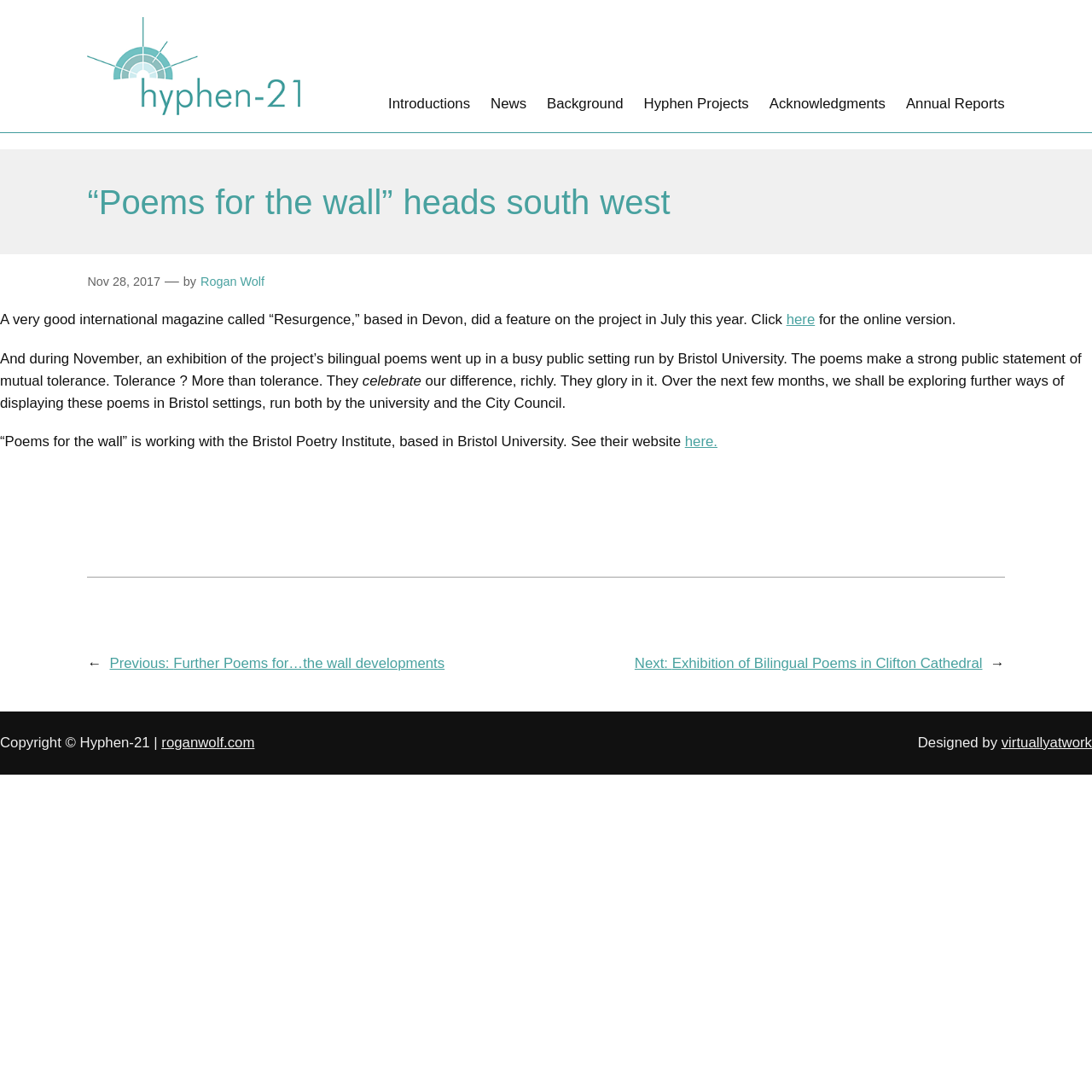Find the headline of the webpage and generate its text content.

“Poems for the wall” heads south west